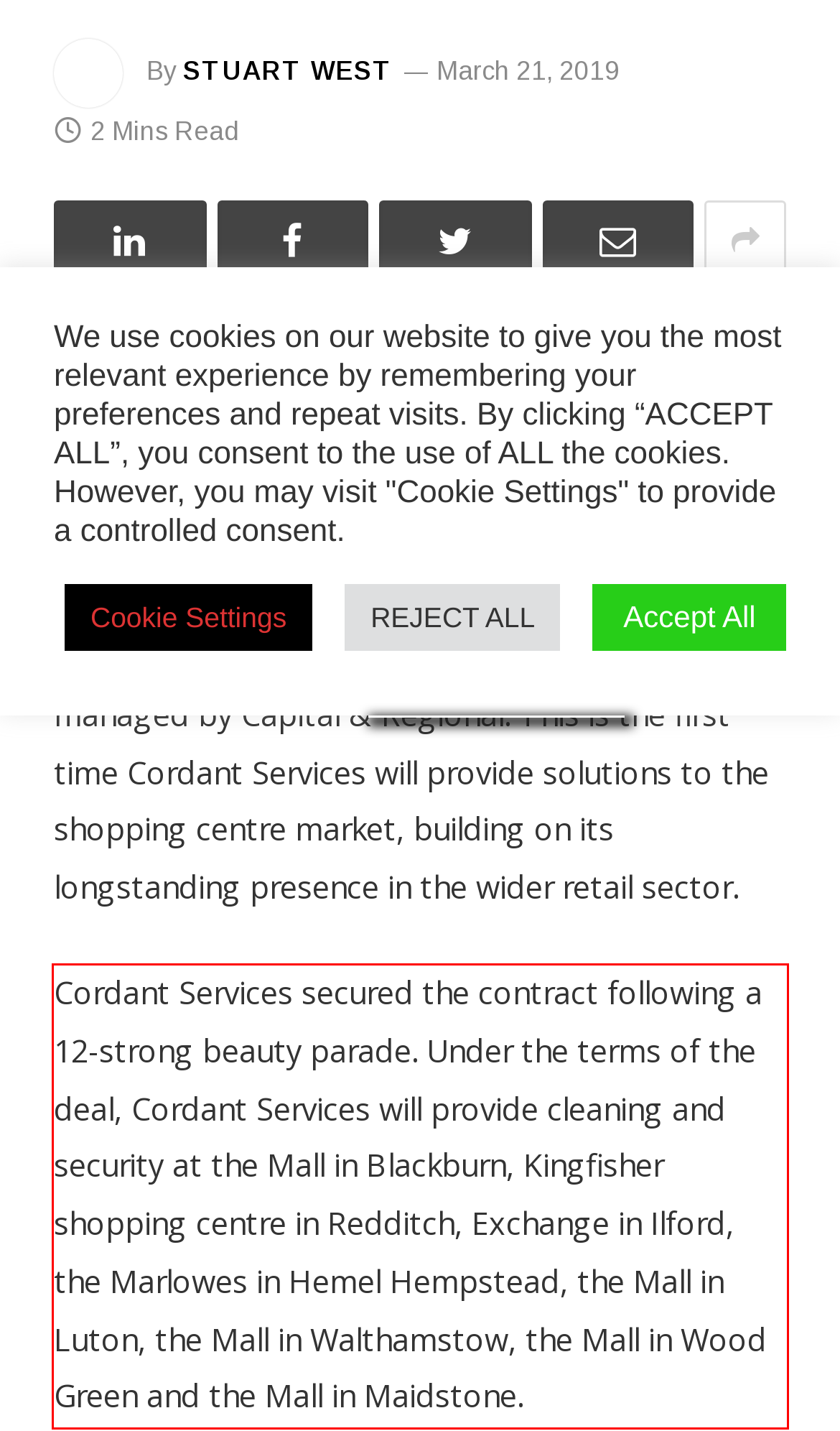Identify the text inside the red bounding box on the provided webpage screenshot by performing OCR.

Cordant Services secured the contract following a 12-strong beauty parade. Under the terms of the deal, Cordant Services will provide cleaning and security at the Mall in Blackburn, Kingfisher shopping centre in Redditch, Exchange in Ilford, the Marlowes in Hemel Hempstead, the Mall in Luton, the Mall in Walthamstow, the Mall in Wood Green and the Mall in Maidstone.